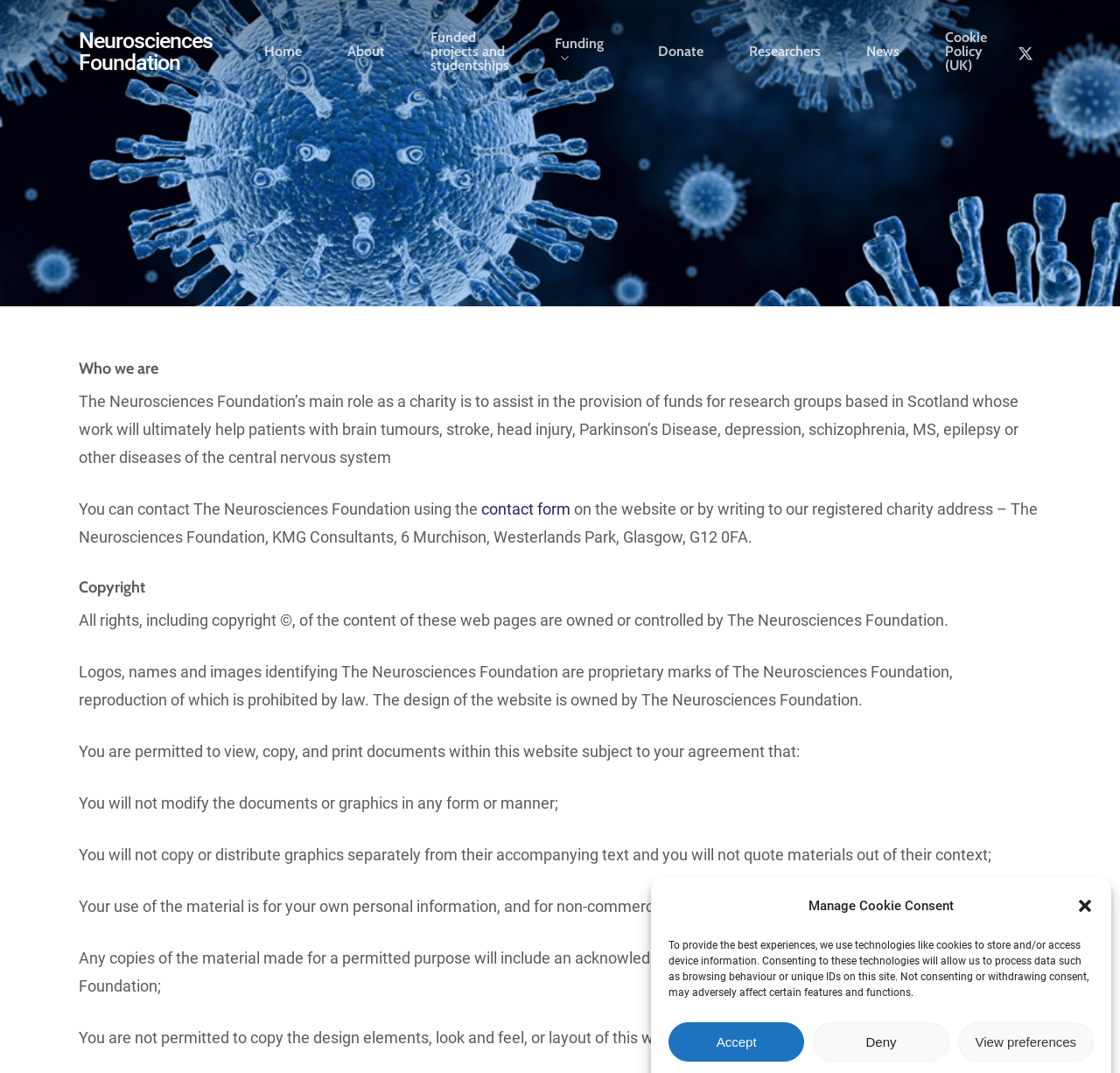What is prohibited by law?
Look at the image and respond with a one-word or short phrase answer.

Reproduction of logos